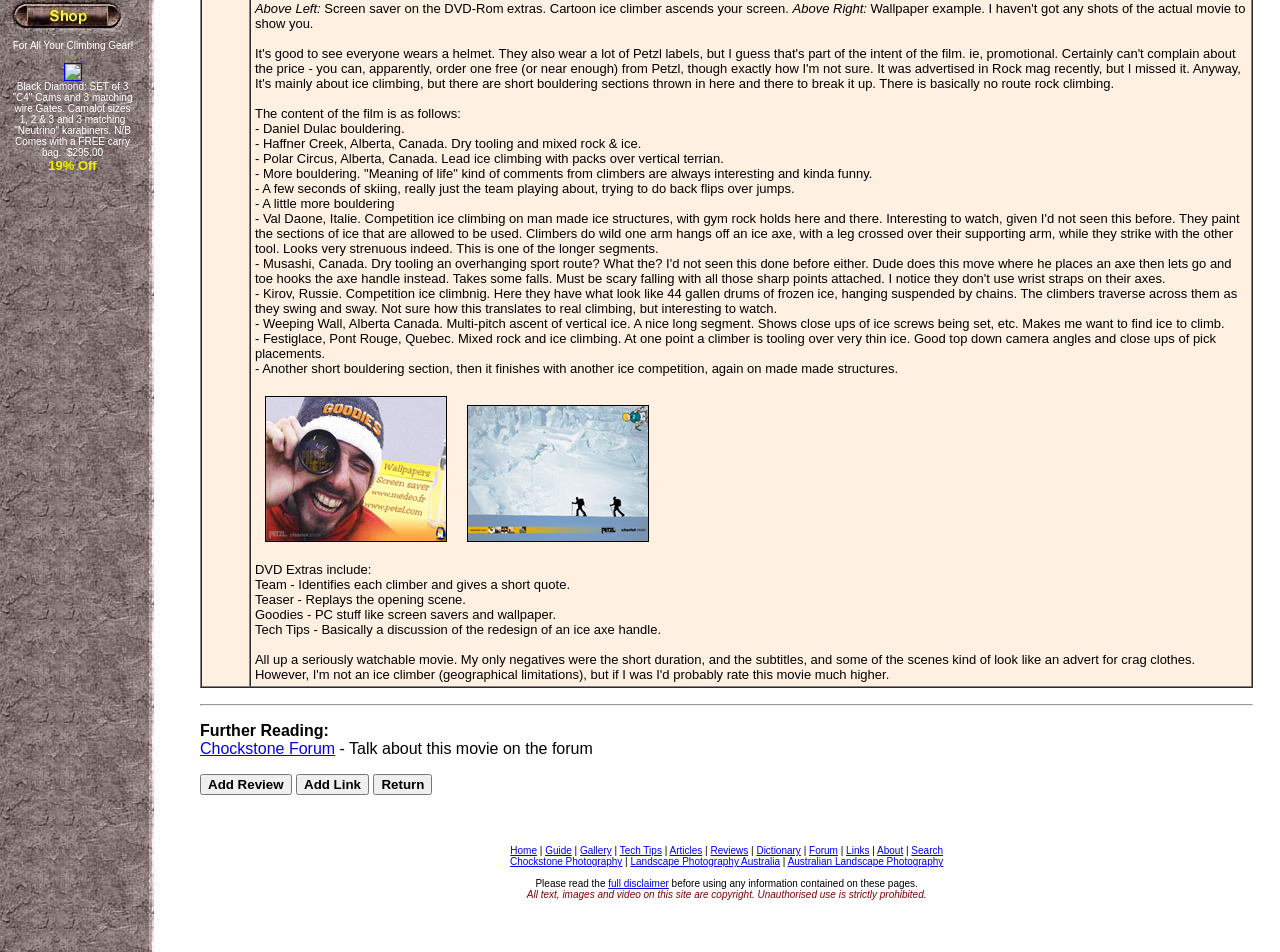Find the bounding box of the UI element described as follows: "Dictionary".

[0.591, 0.888, 0.626, 0.899]